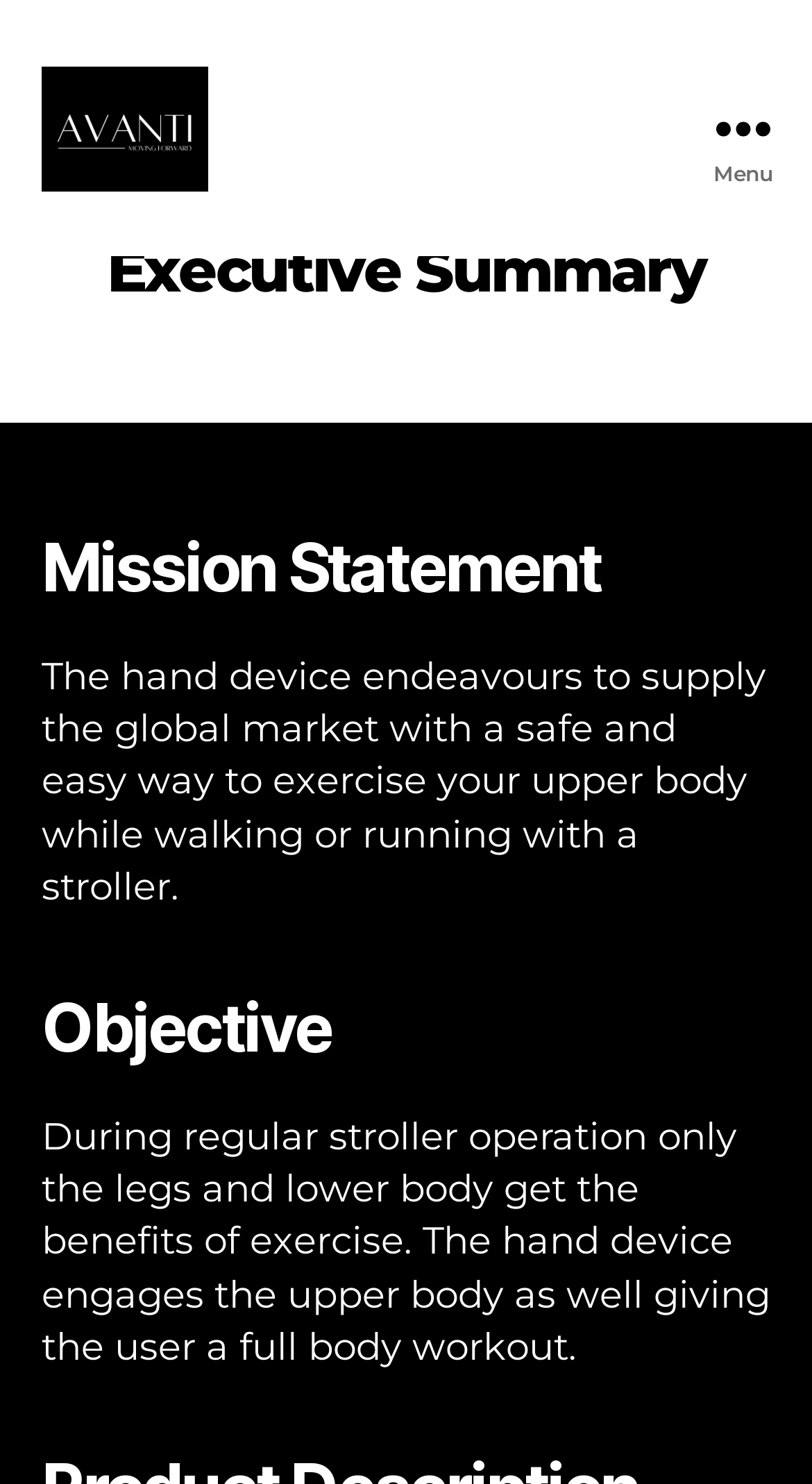Determine the bounding box coordinates (top-left x, top-left y, bottom-right x, bottom-right y) of the UI element described in the following text: parent_node: Avanti Moving Forward

[0.051, 0.044, 0.256, 0.128]